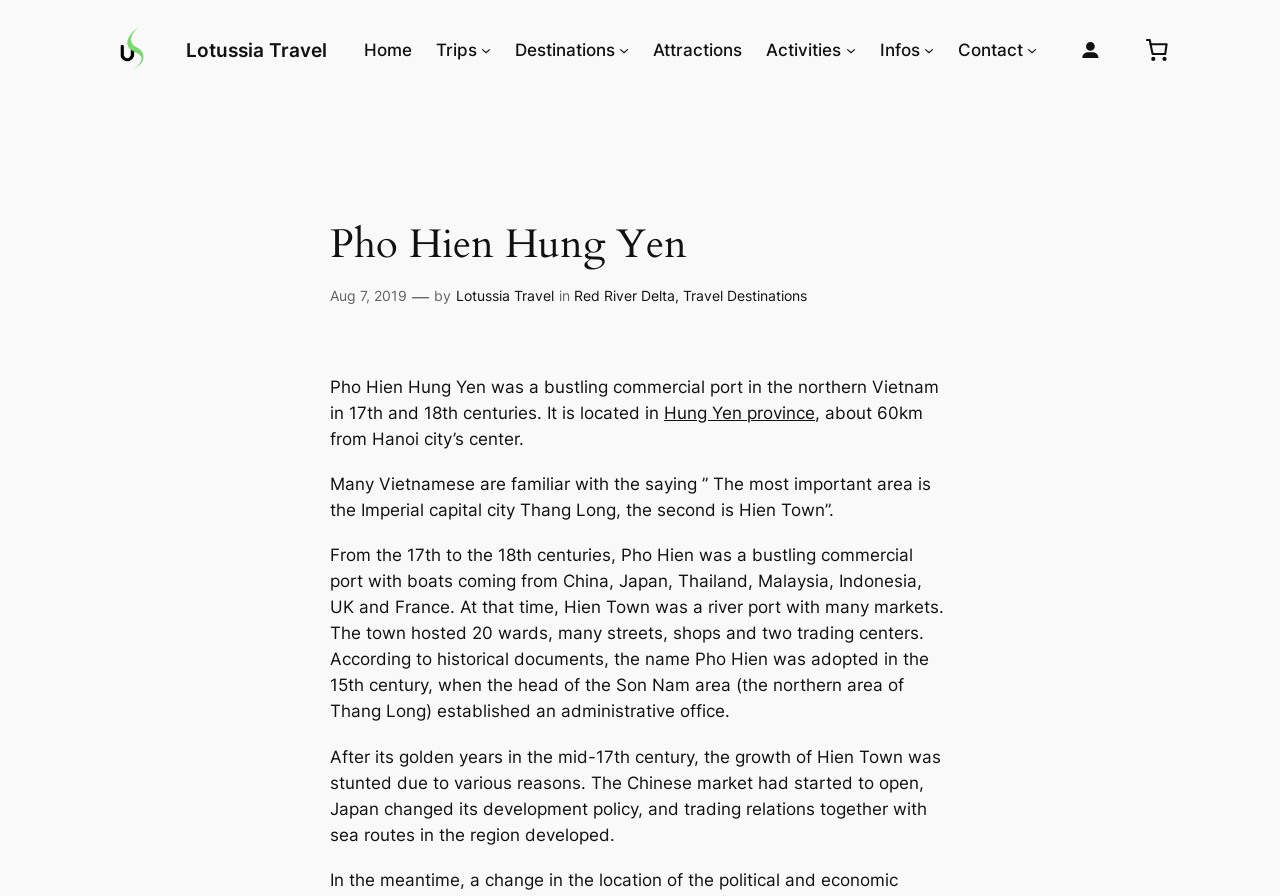What was Hien Town known for in the 17th to 18th centuries?
Based on the visual, give a brief answer using one word or a short phrase.

a bustling commercial port